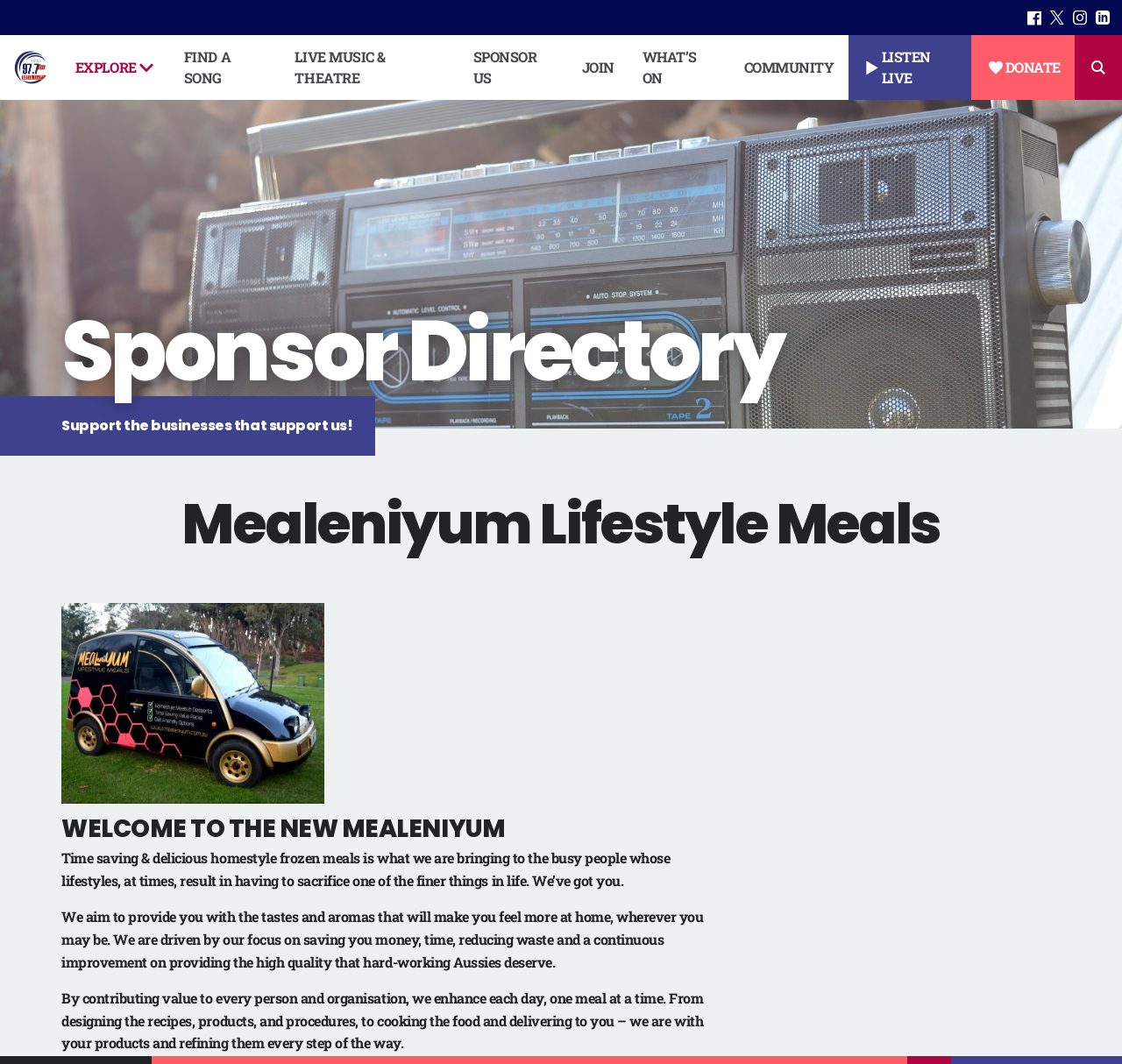Please specify the bounding box coordinates of the clickable region necessary for completing the following instruction: "Open Main Menu". The coordinates must consist of four float numbers between 0 and 1, i.e., [left, top, right, bottom].

[0.055, 0.033, 0.152, 0.094]